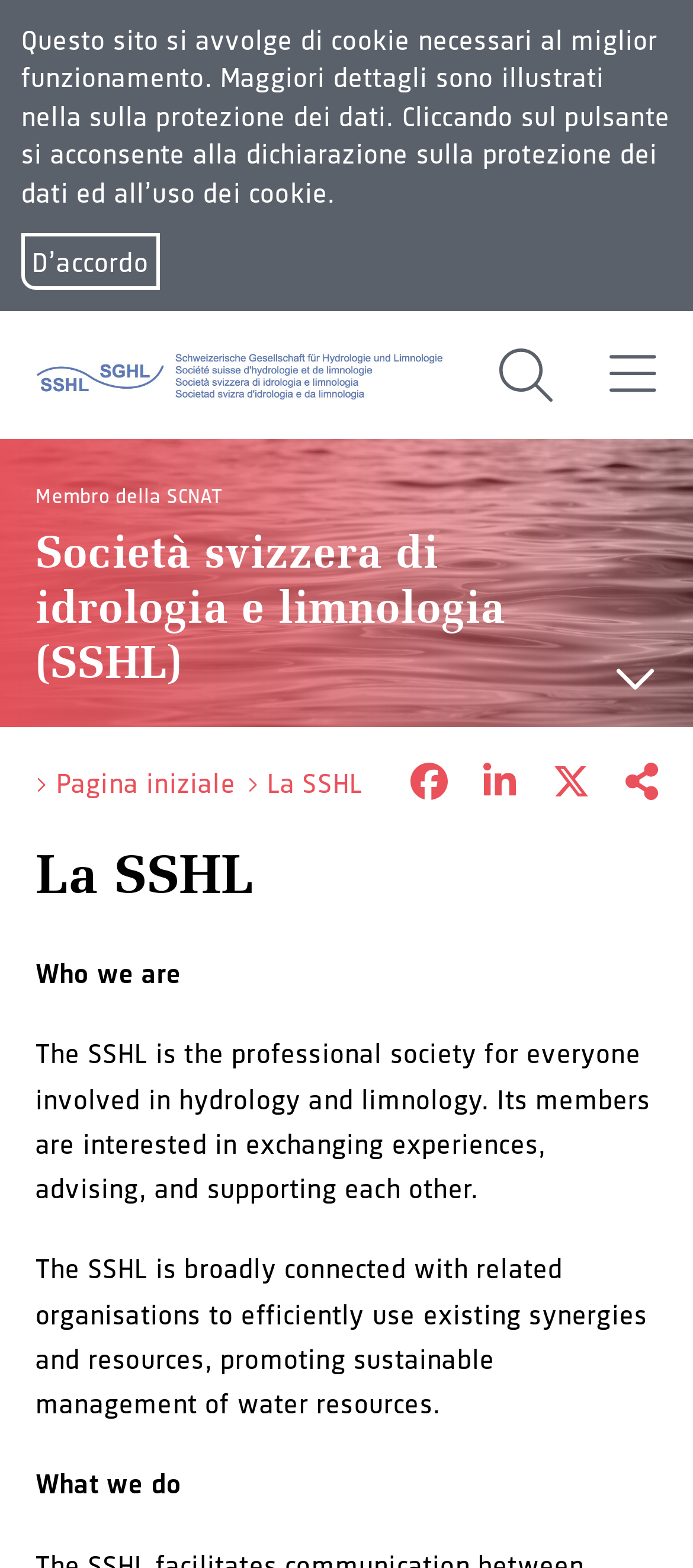Give a comprehensive overview of the webpage, including key elements.

The webpage is about the Swiss Society for Hydrology and Limnology (SSHL). At the top, there is a notification about the use of necessary cookies, with a link to the data protection policy. Below this notification, there is a button to agree to the terms. 

On the top-left corner, there is the logo of the SSHL, which is an image linked to the organization's website. Next to the logo, there are three buttons: "Ricercare" (Search), "Menu", and a hidden button. 

Below the logo, there are several links, including "Membro della SCNAT" (Member of SCNAT) and "Società svizzera di idrologia e limnologia (SSHL)" (Swiss Society for Hydrology and Limnology), which is also a heading. 

The main content of the webpage is divided into sections. The first section has a heading "La SSHL" (The SSHL) and describes the organization as a professional society for those involved in hydrology and limnology. The text explains that the SSHL's members exchange experiences, advise, and support each other. 

The second section describes the SSHL's connections with related organizations, promoting sustainable management of water resources. 

There are also several social media links at the bottom of the page, allowing users to share the page on Facebook, LinkedIn, and other platforms.